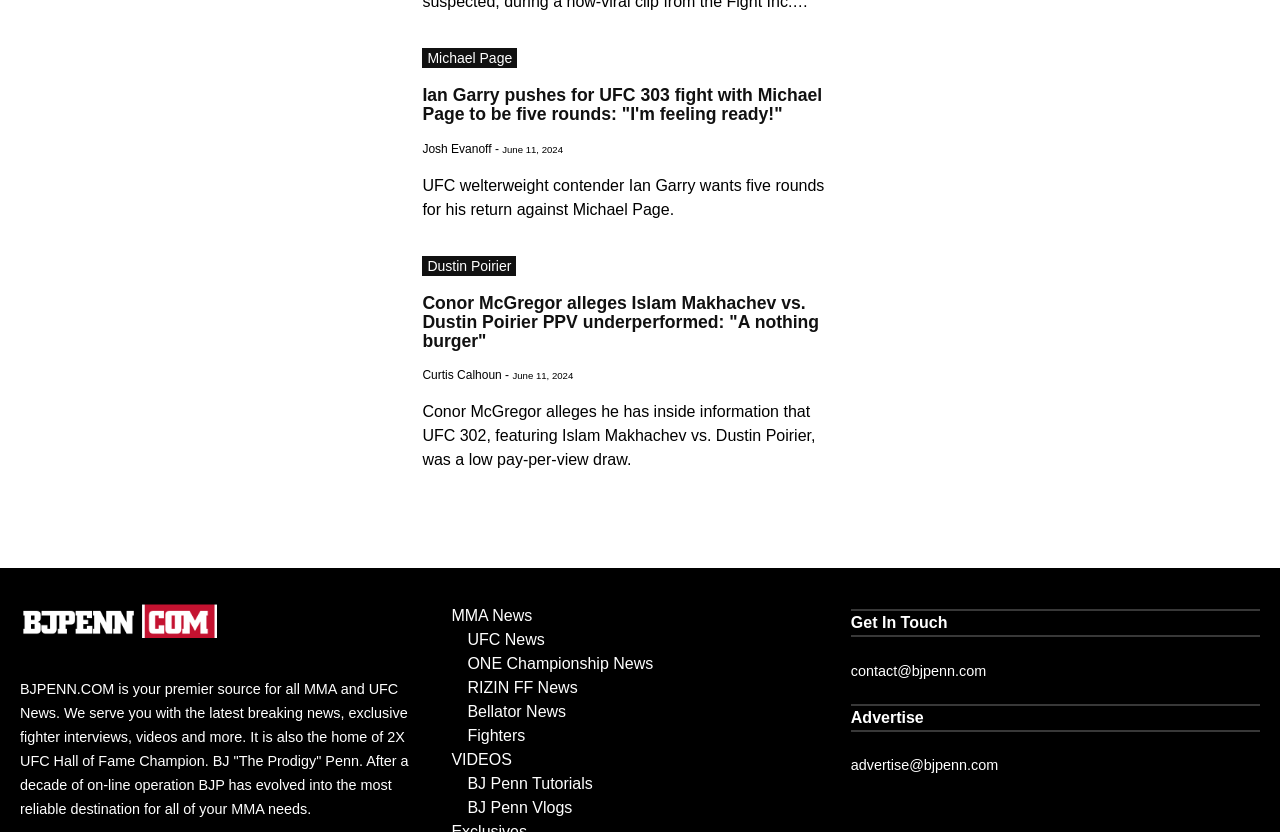How many news categories are listed at the bottom of the webpage?
Using the image, answer in one word or phrase.

6